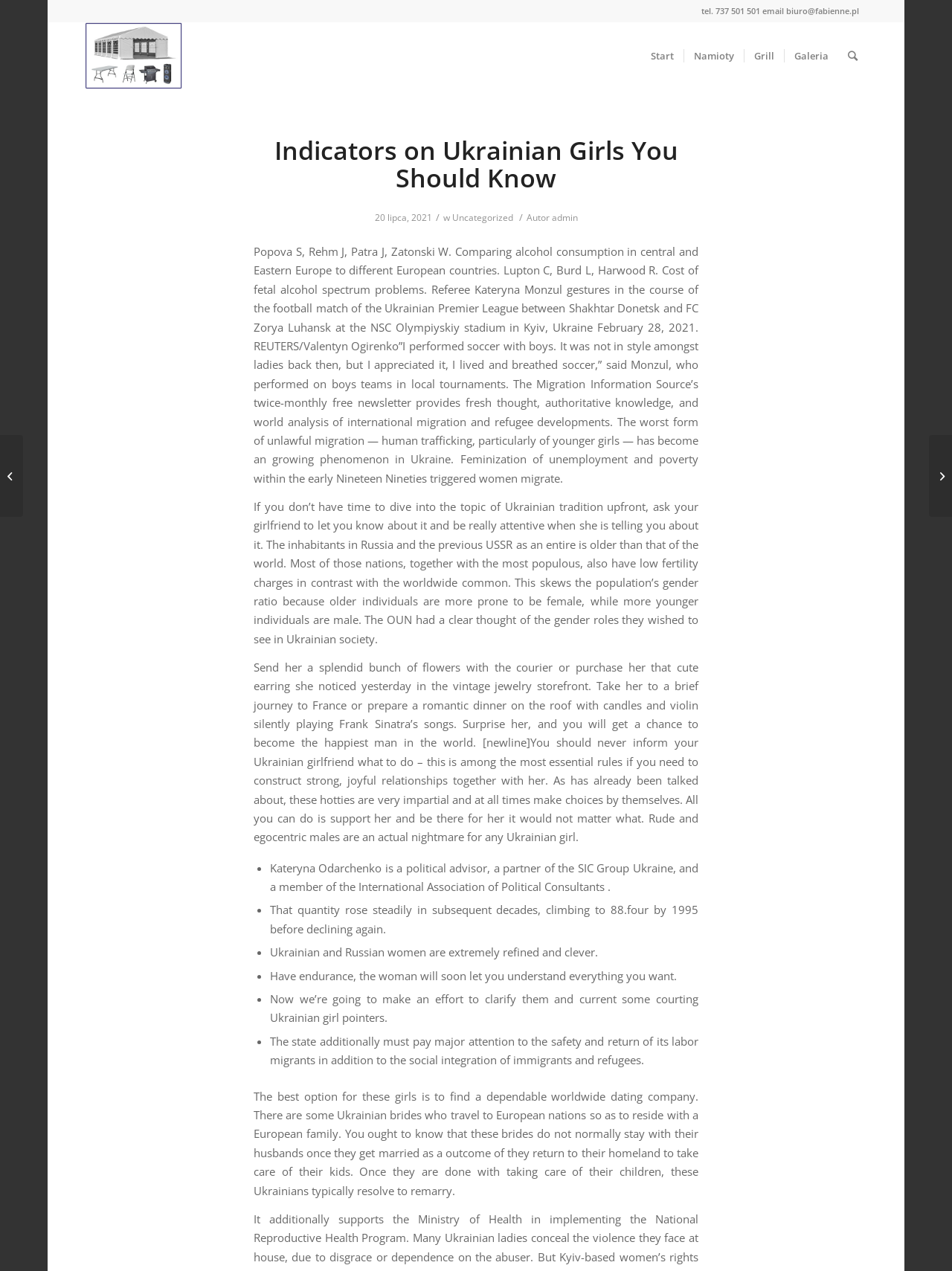What is the topic of the article?
Utilize the information in the image to give a detailed answer to the question.

The topic of the article can be inferred from the header 'Indicators on Ukrainian Girls You Should Know' and the content of the article, which discusses various aspects of Ukrainian girls and women.